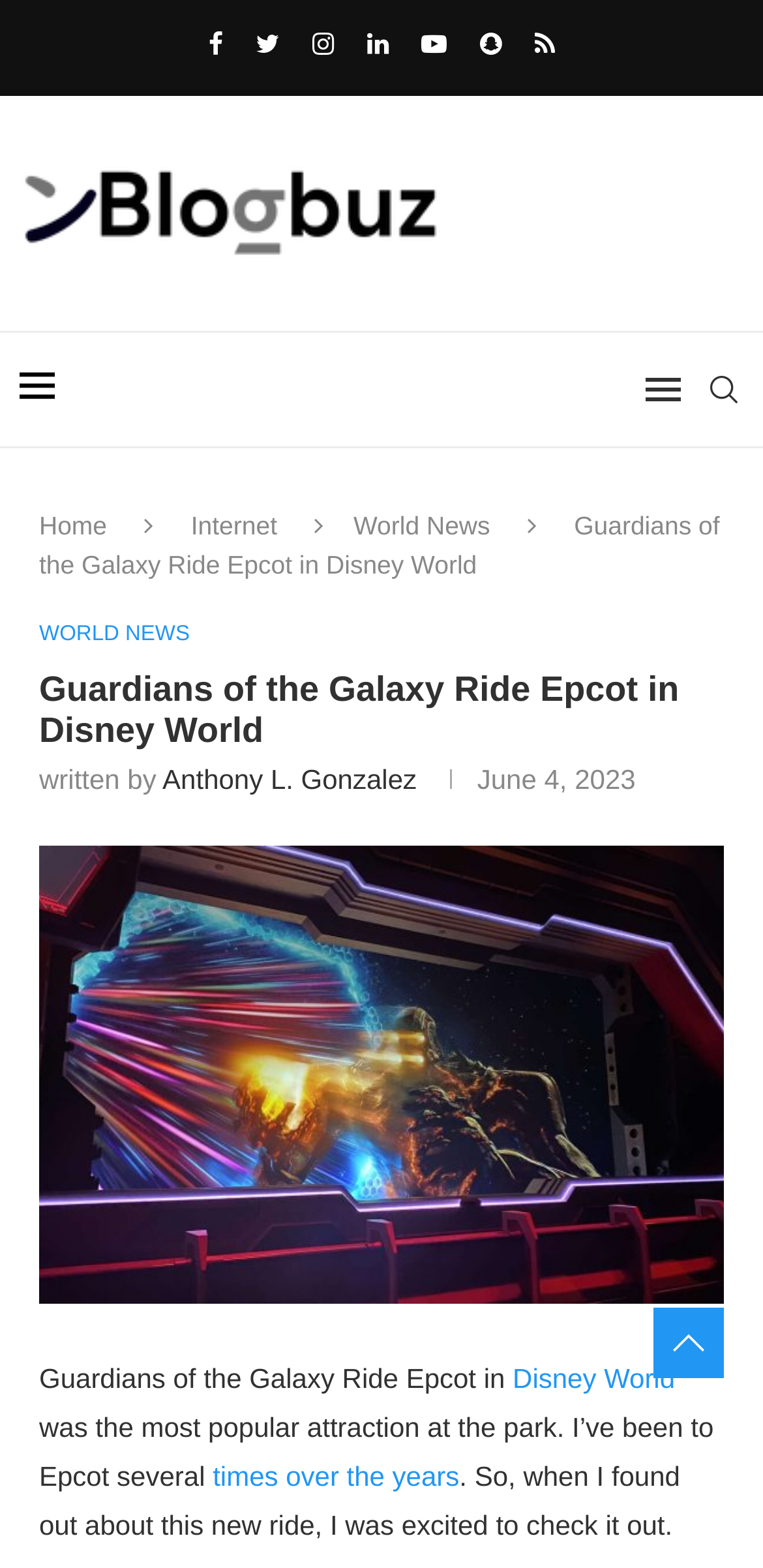Using the provided description Anthony L. Gonzalez, find the bounding box coordinates for the UI element. Provide the coordinates in (top-left x, top-left y, bottom-right x, bottom-right y) format, ensuring all values are between 0 and 1.

[0.213, 0.487, 0.546, 0.507]